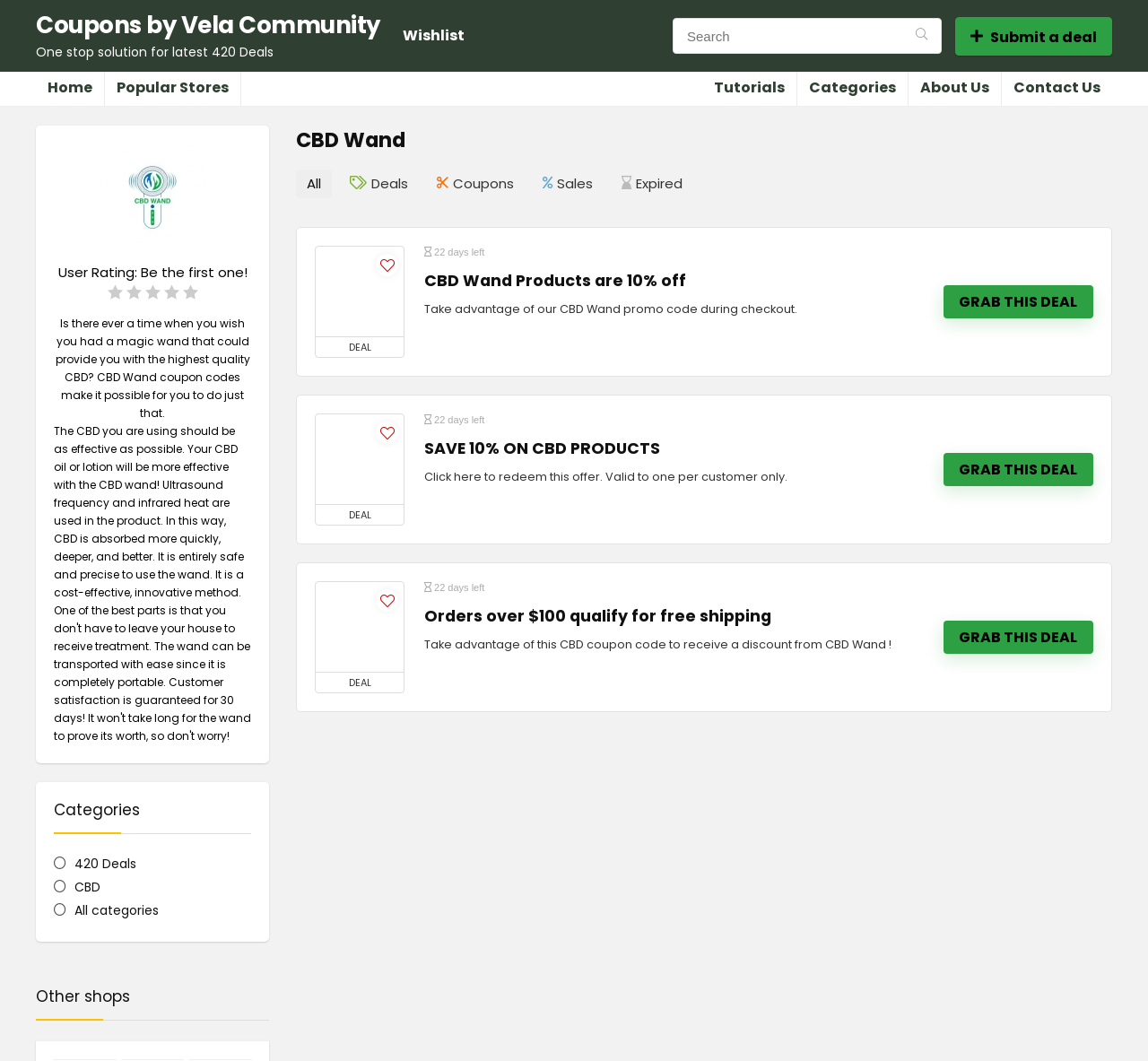Use a single word or phrase to answer the question: 
What is the minimum order amount for free shipping?

$100